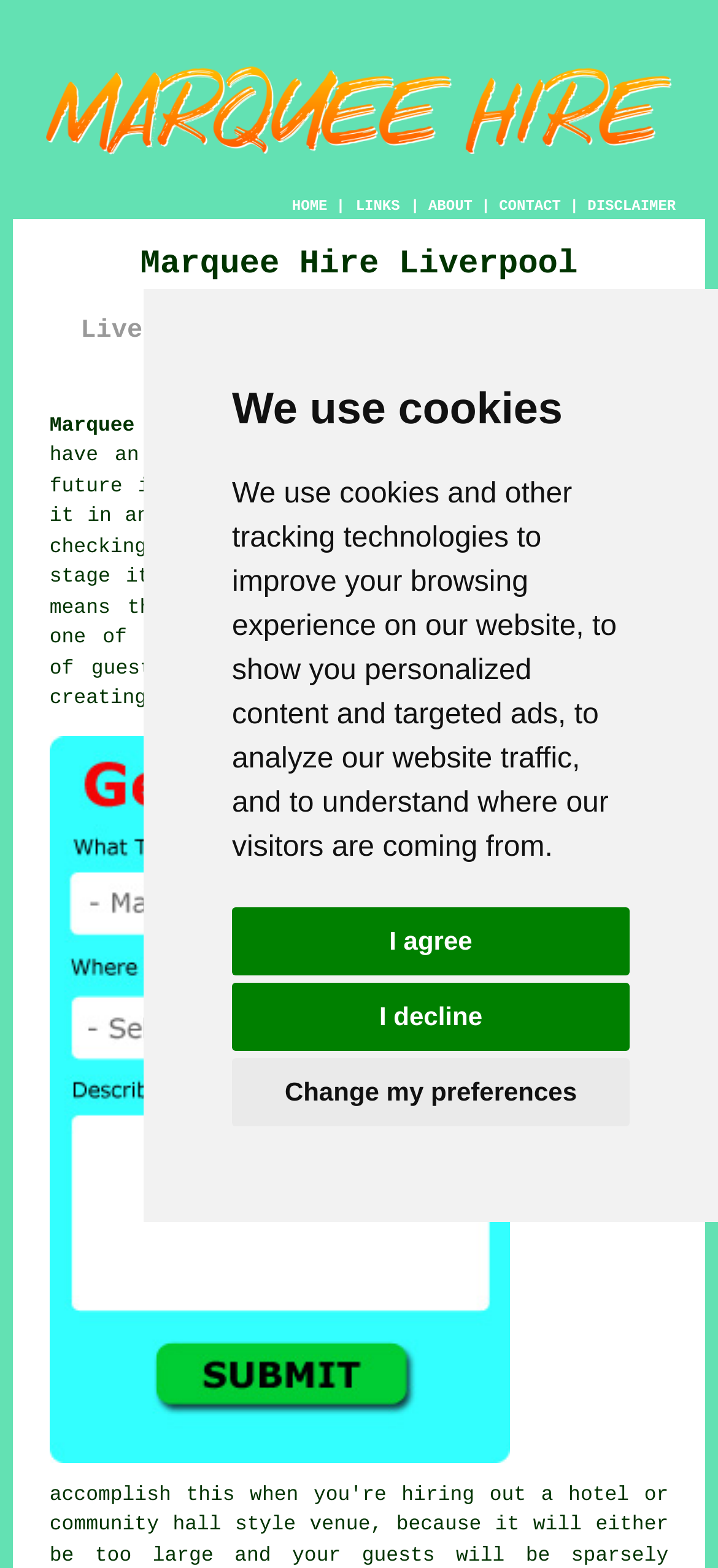Explain the webpage's design and content in an elaborate manner.

This webpage is about Marquee Hire Liverpool Merseyside, offering marquees, gazebos, and party tents for hire in the Liverpool area. At the top of the page, there is a prominent image with the company's logo and a brief description. Below the image, there is a navigation menu with links to HOME, ABOUT, CONTACT, and DISCLAIMER.

The main content of the page is divided into sections. The first section has a heading "Marquee Hire Liverpool" and a subheading "Liverpool Marquees & Party Tents for Hire". Below the headings, there is a paragraph of text that explains the purpose of the company, which is to provide marquees for events and celebrations in Liverpool.

In this section, there are also links to "hiring a marquee" and "marquee" that provide more information on the services offered. Further down the page, there is a call-to-action link "Liverpool Marquee Hire Quotes" that allows users to get quotes for their marquee hire needs. This link is accompanied by an image that likely represents the quote process.

At the very top of the page, there is a dialog box that informs users about the use of cookies and tracking technologies on the website. This dialog box has three buttons: "I agree", "I decline", and "Change my preferences" that allow users to manage their cookie preferences.